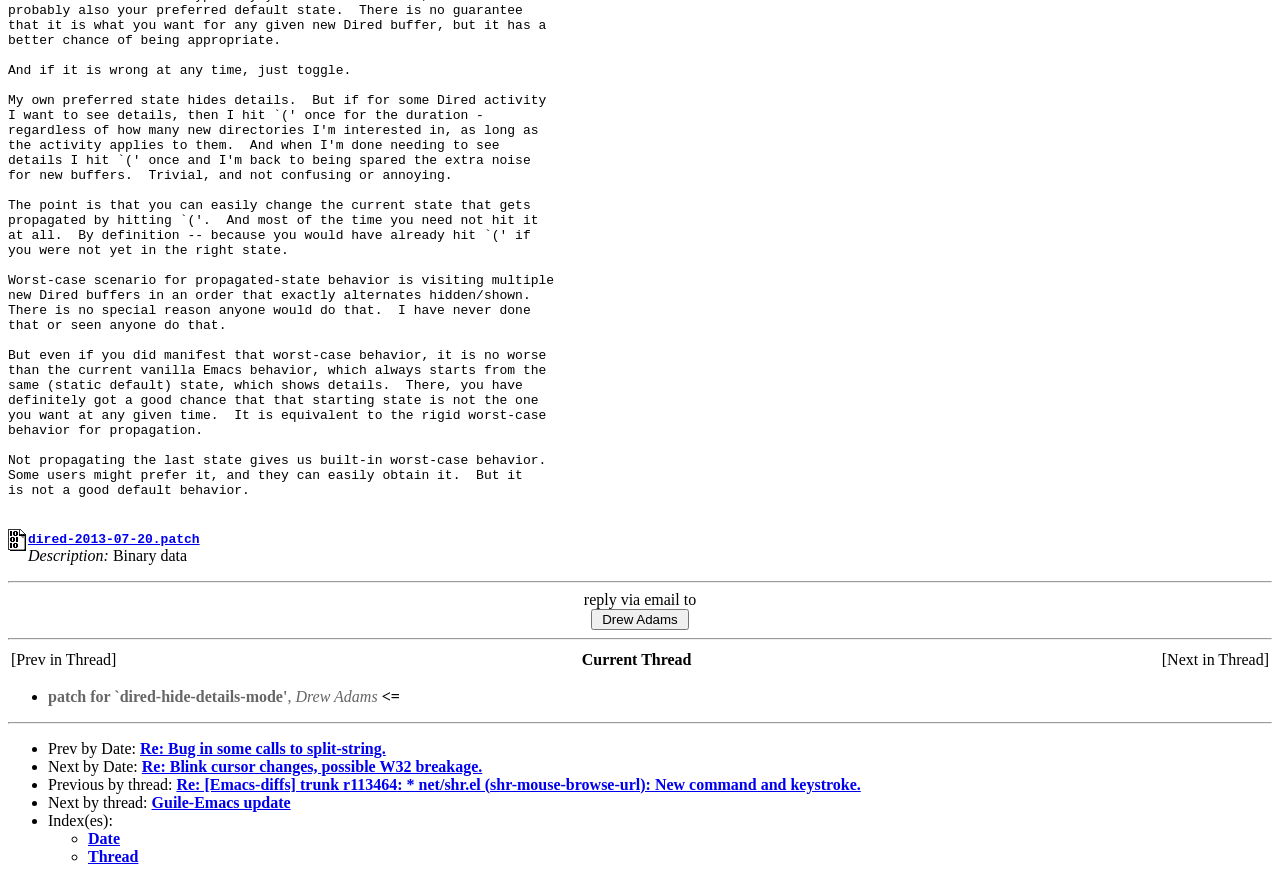Find the bounding box coordinates of the element to click in order to complete the given instruction: "View the email from Drew Adams."

[0.231, 0.78, 0.295, 0.799]